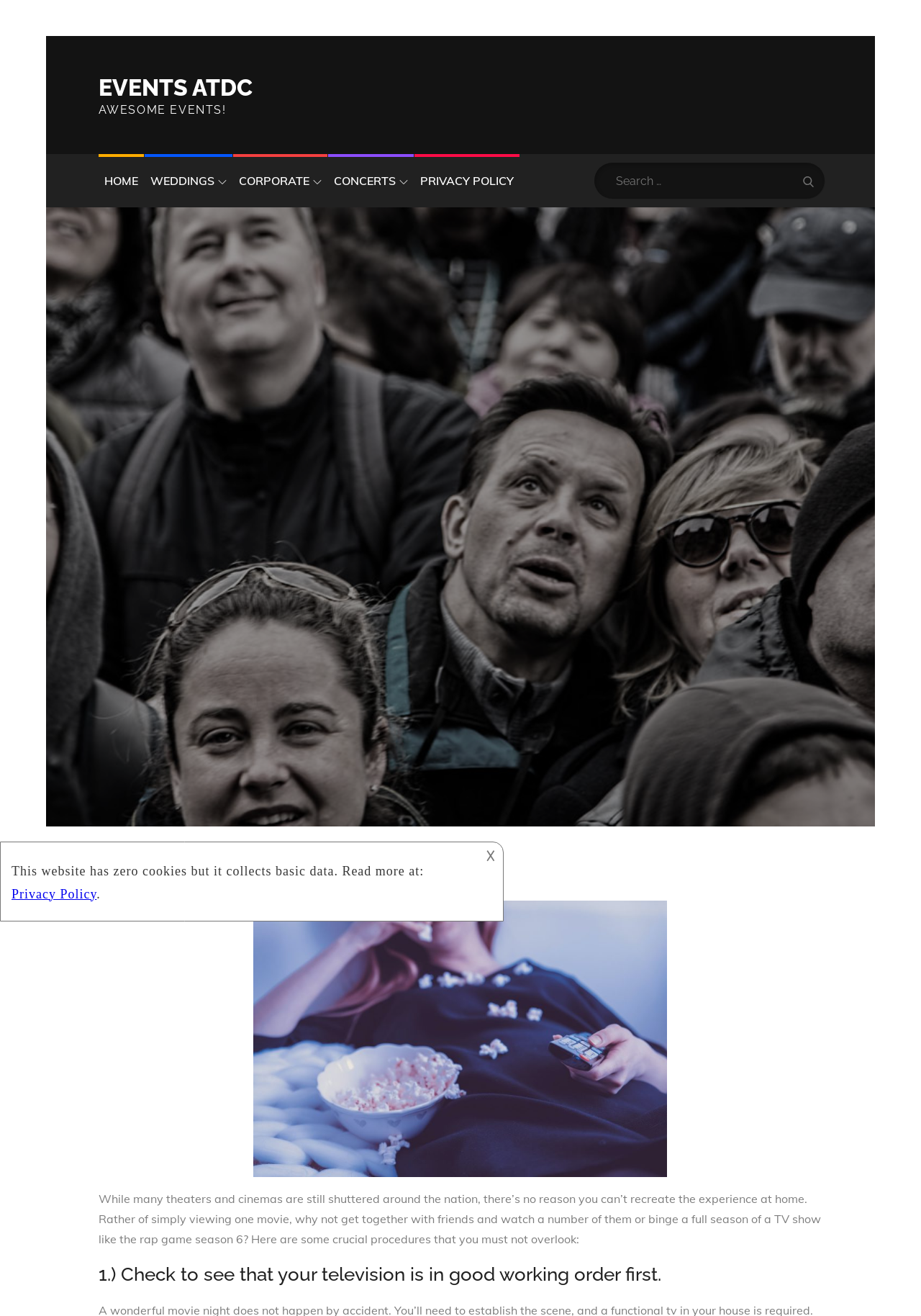What is the position of the 'Skip to content' link?
Examine the image closely and answer the question with as much detail as possible.

I determined the position of the link by looking at its bounding box coordinates [0.049, 0.027, 0.05, 0.027], which indicate that it is located at the top left of the page.